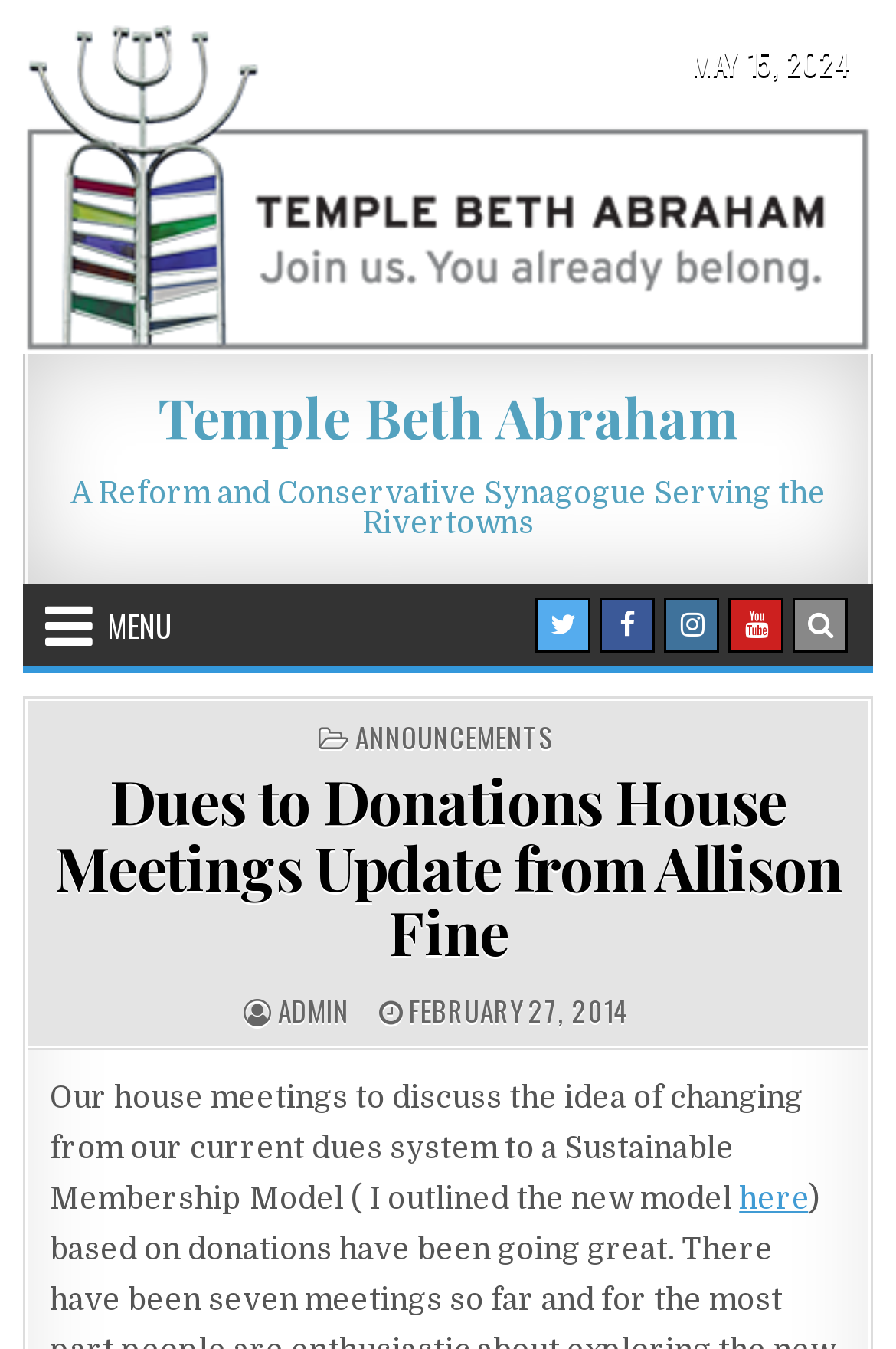Can you find and generate the webpage's heading?

Dues to Donations House Meetings Update from Allison Fine